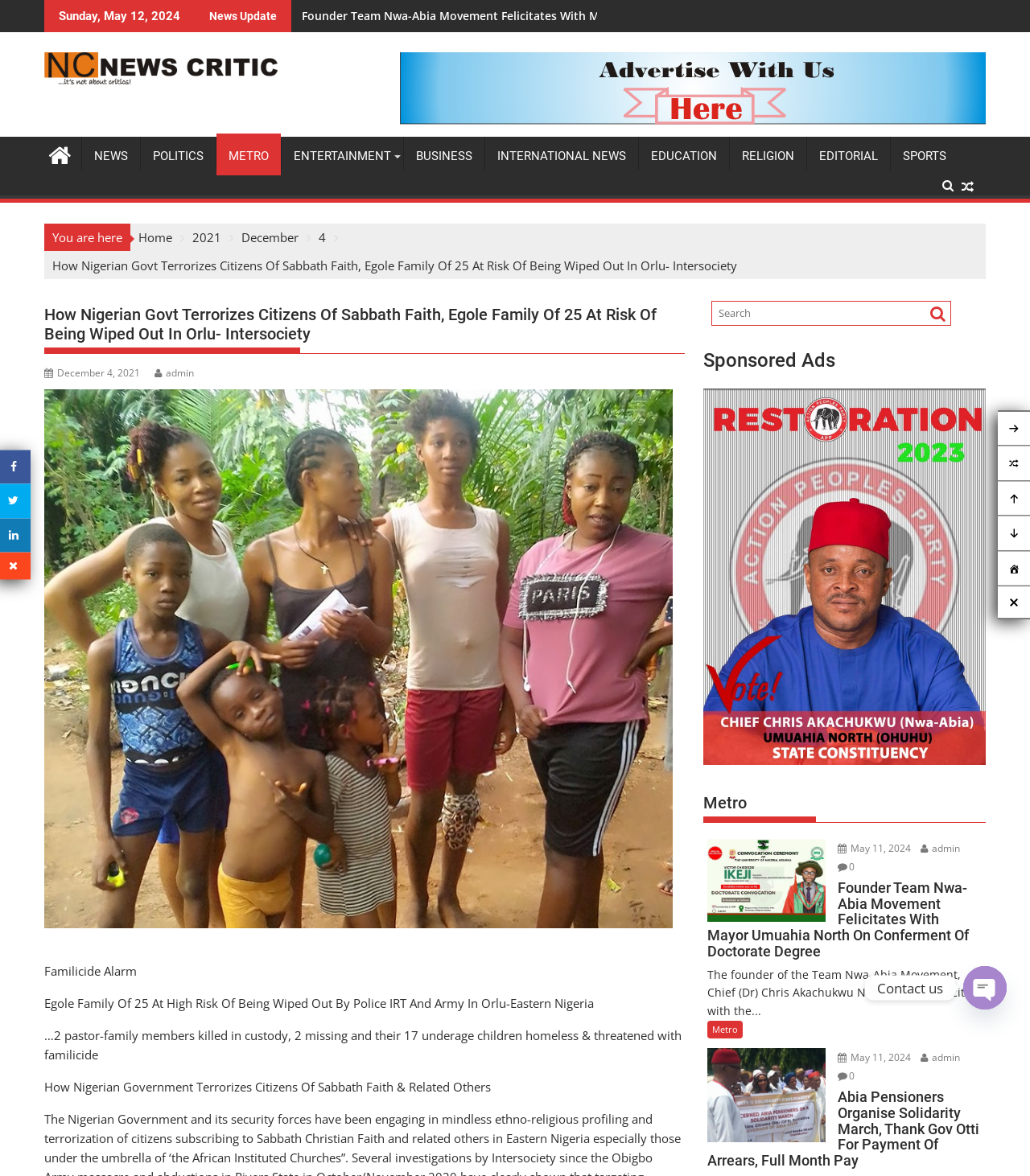Identify the bounding box coordinates for the UI element described by the following text: "May 11, 2024". Provide the coordinates as four float numbers between 0 and 1, in the format [left, top, right, bottom].

[0.813, 0.893, 0.884, 0.905]